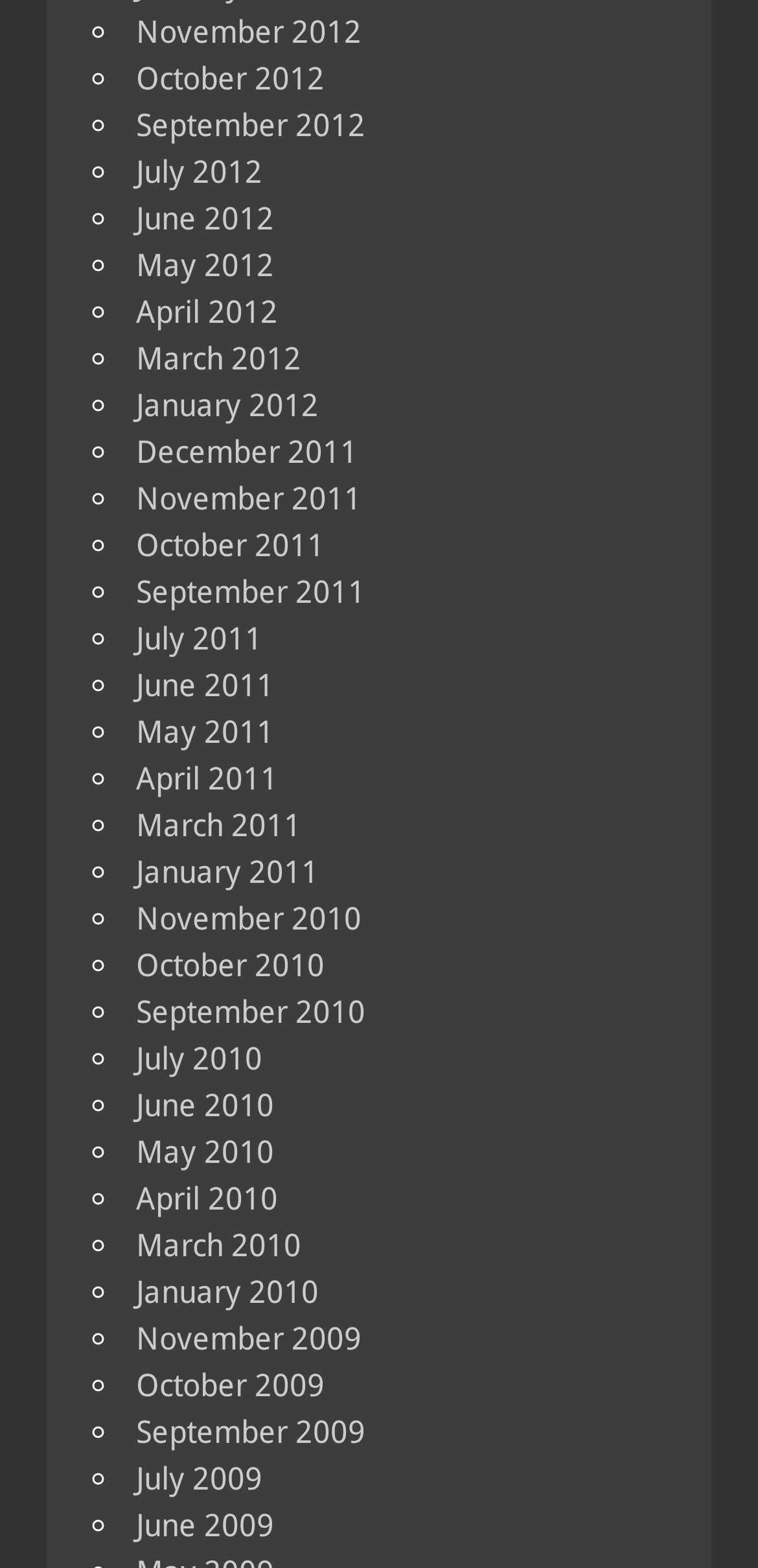From the webpage screenshot, predict the bounding box coordinates (top-left x, top-left y, bottom-right x, bottom-right y) for the UI element described here: November 2010

[0.179, 0.574, 0.477, 0.597]